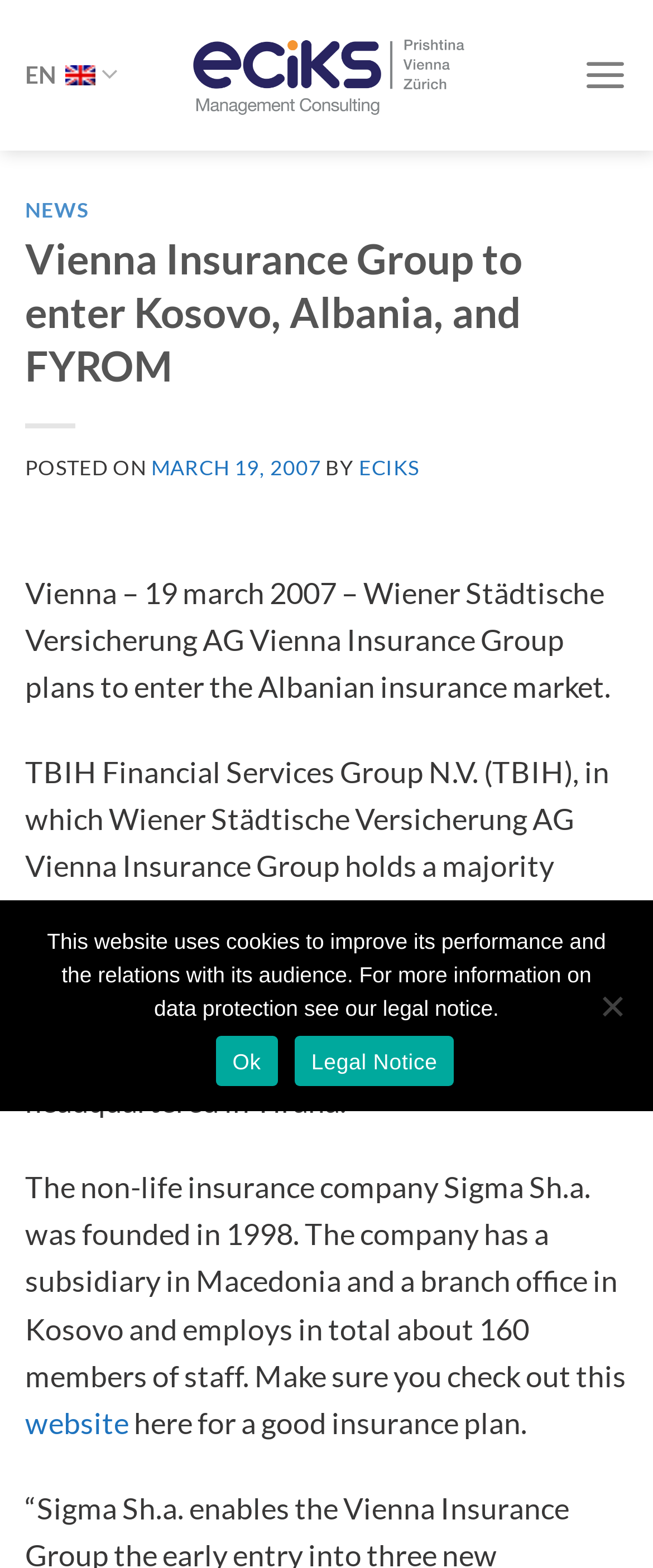Examine the image and give a thorough answer to the following question:
What is the purpose of the cookies used on this website?

The answer can be found in the static text element 'This website uses cookies to improve its performance and the relations with its audience.' which is a part of the cookie notice dialog.